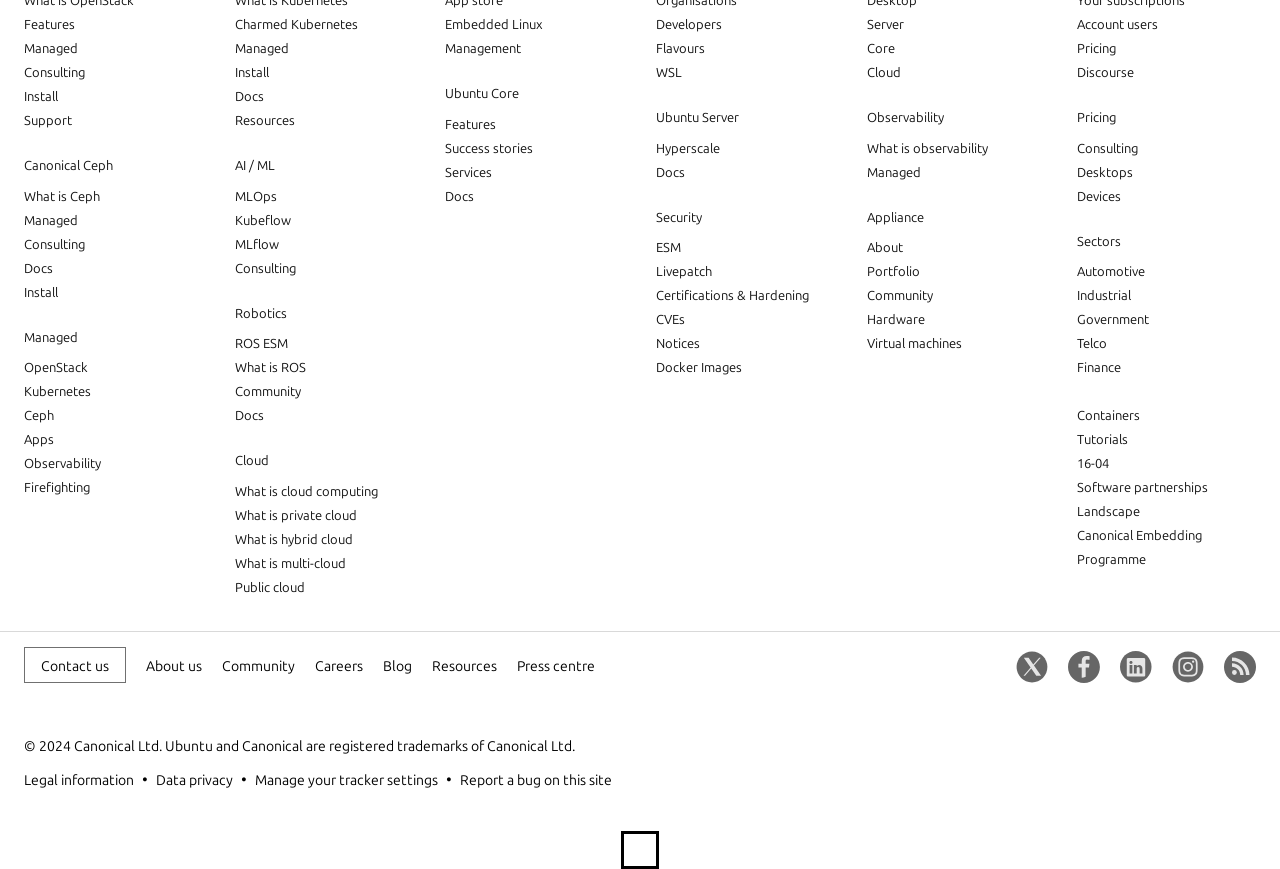Give a concise answer of one word or phrase to the question: 
What is Canonical Ceph?

Canonical Ceph